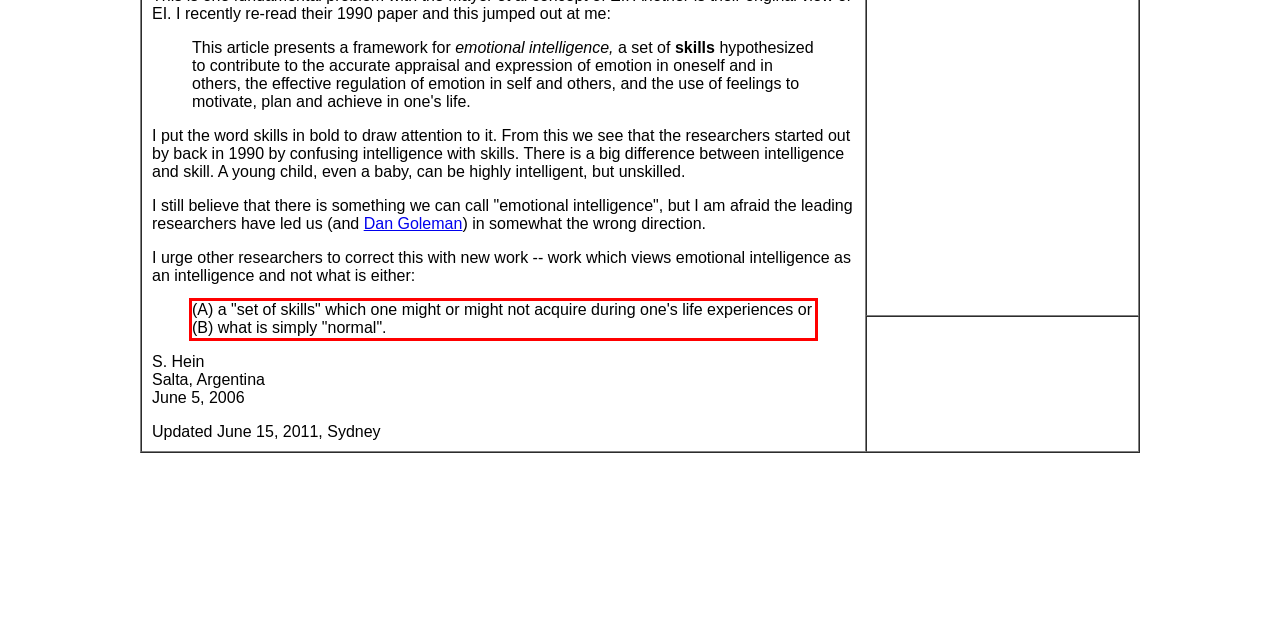Given a screenshot of a webpage, locate the red bounding box and extract the text it encloses.

(A) a "set of skills" which one might or might not acquire during one's life experiences or (B) what is simply "normal".